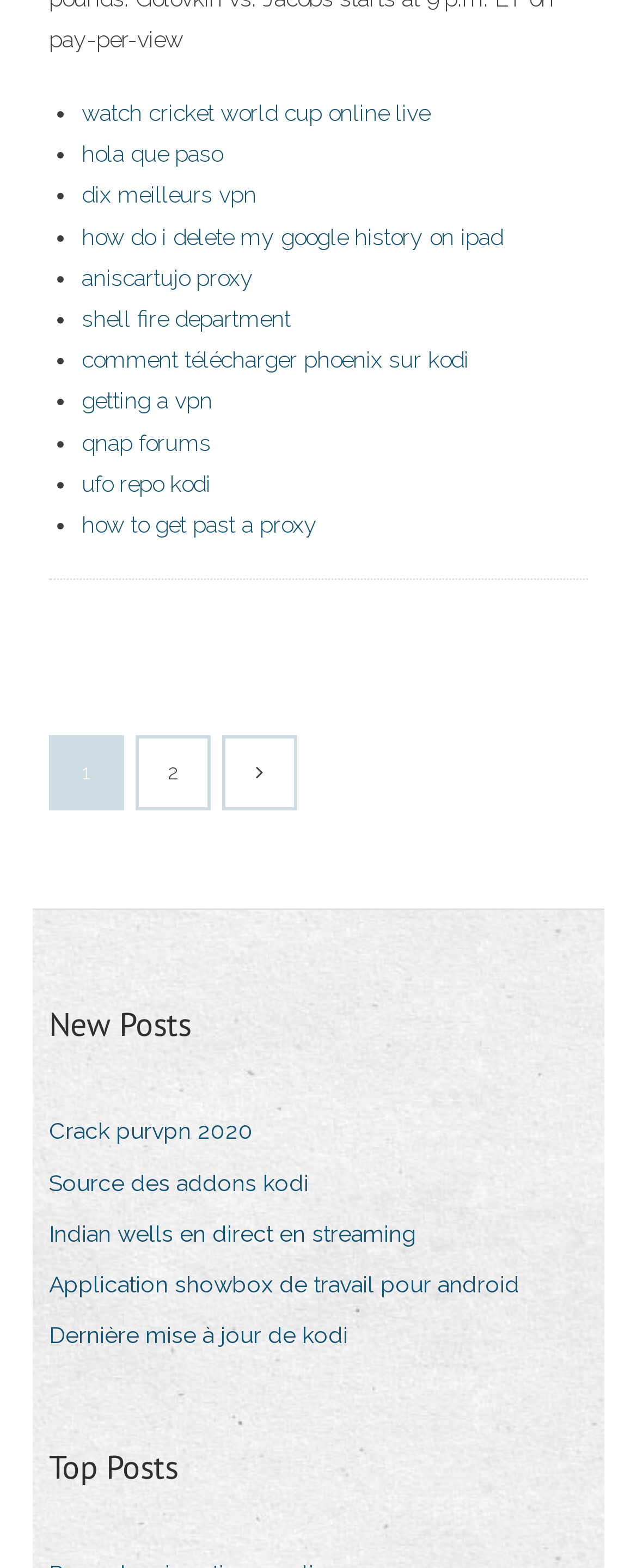Determine the bounding box coordinates for the area that should be clicked to carry out the following instruction: "click on '2'".

[0.218, 0.471, 0.326, 0.515]